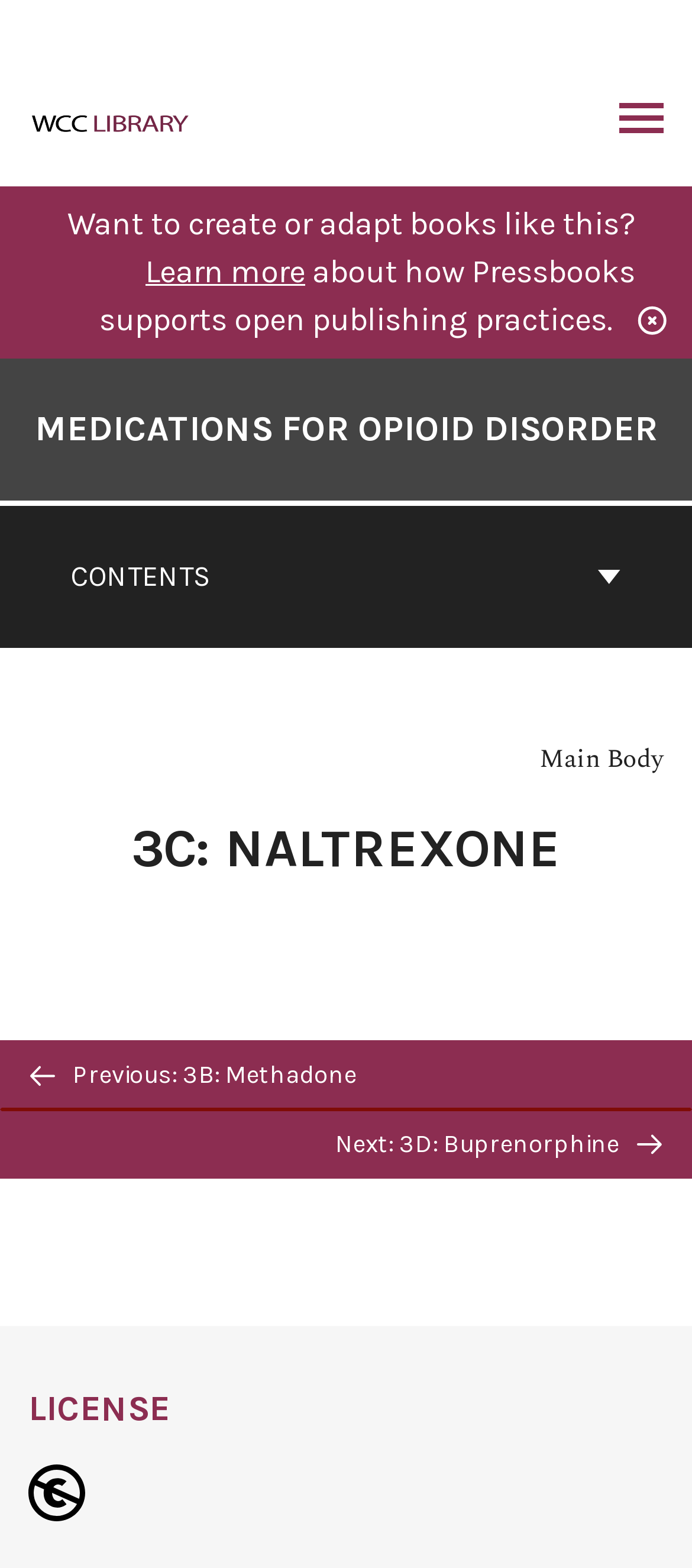Review the image closely and give a comprehensive answer to the question: What is the current chapter?

I found this answer by looking at the heading '3C: NALTREXONE' which indicates that the current chapter is '3C: Naltrexone'.